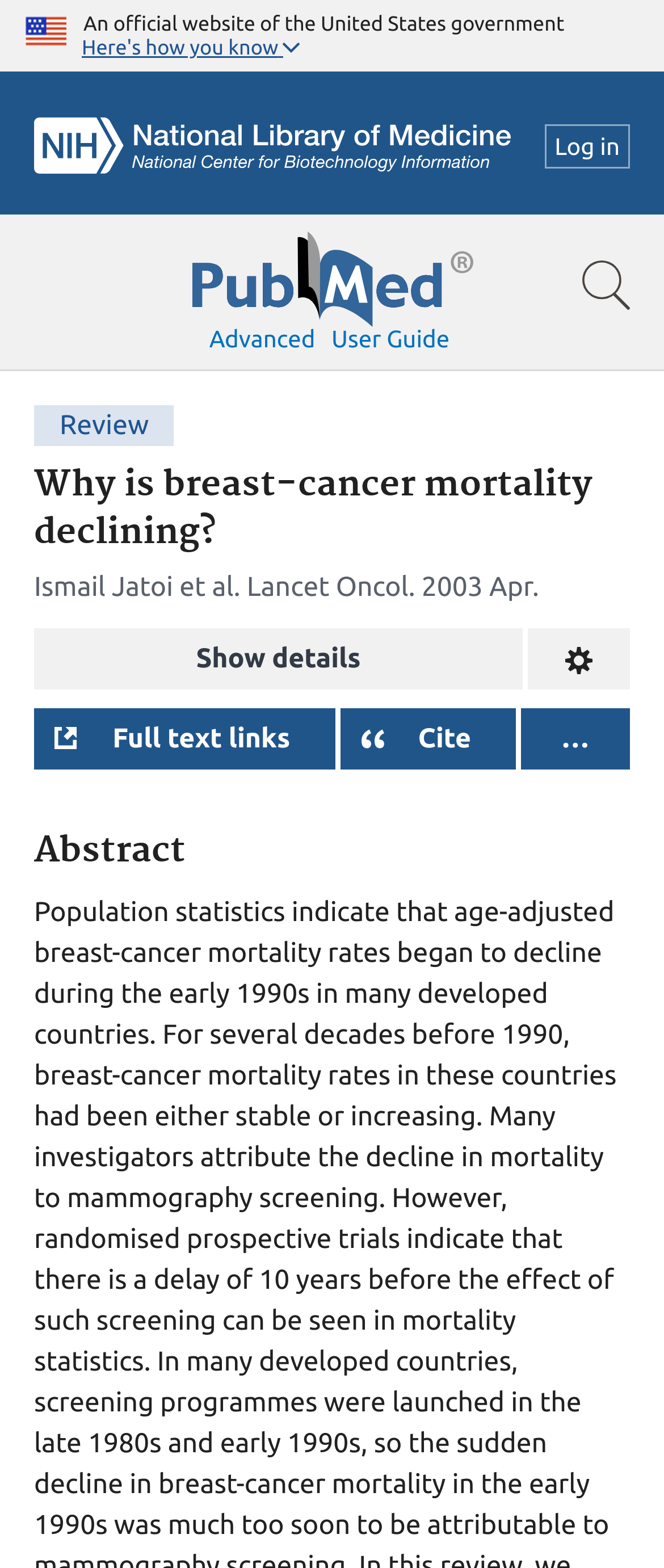Pinpoint the bounding box coordinates of the area that must be clicked to complete this instruction: "Click the NCBI Logo".

[0.051, 0.075, 0.769, 0.121]